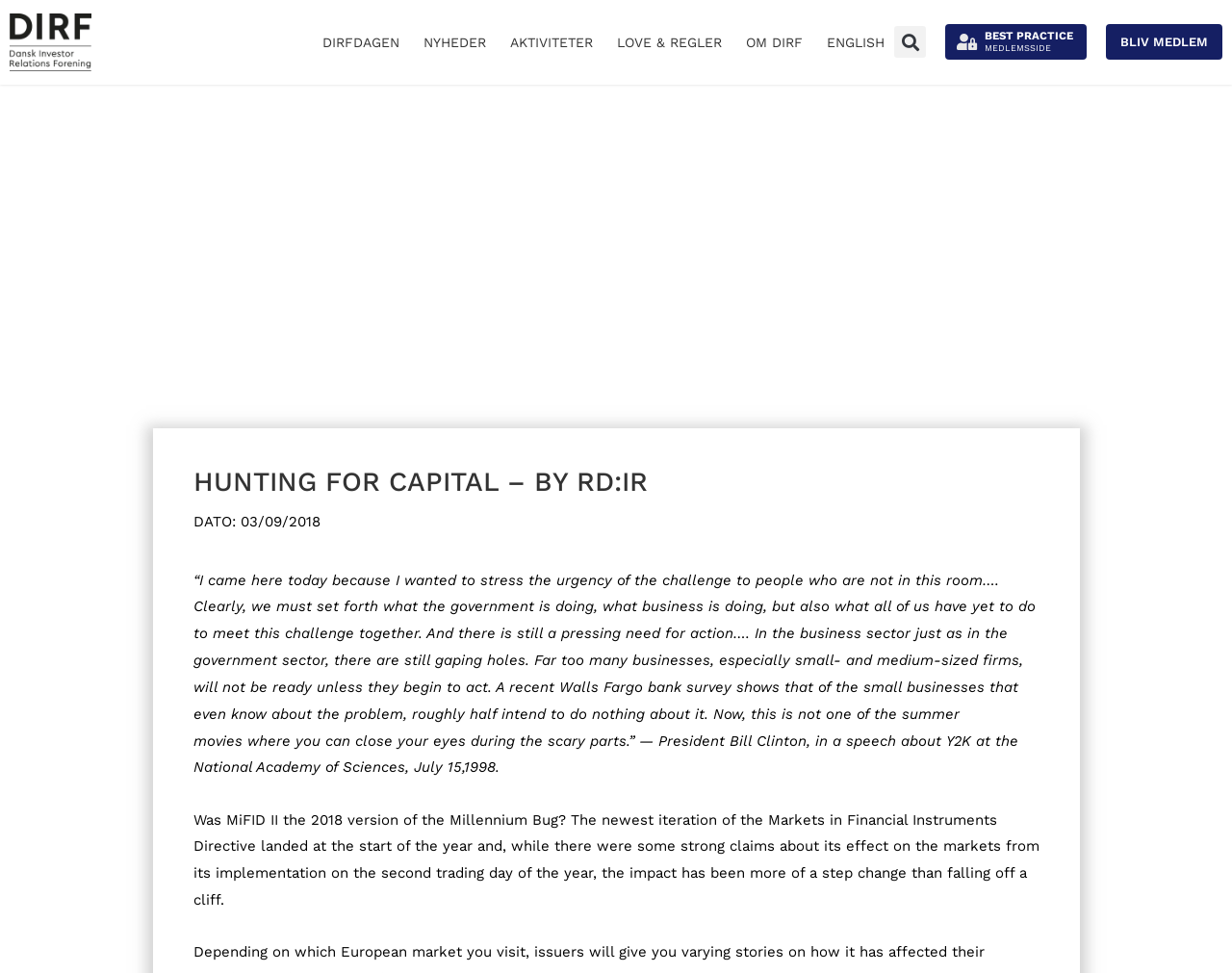Specify the bounding box coordinates for the region that must be clicked to perform the given instruction: "Search for something".

[0.726, 0.027, 0.752, 0.06]